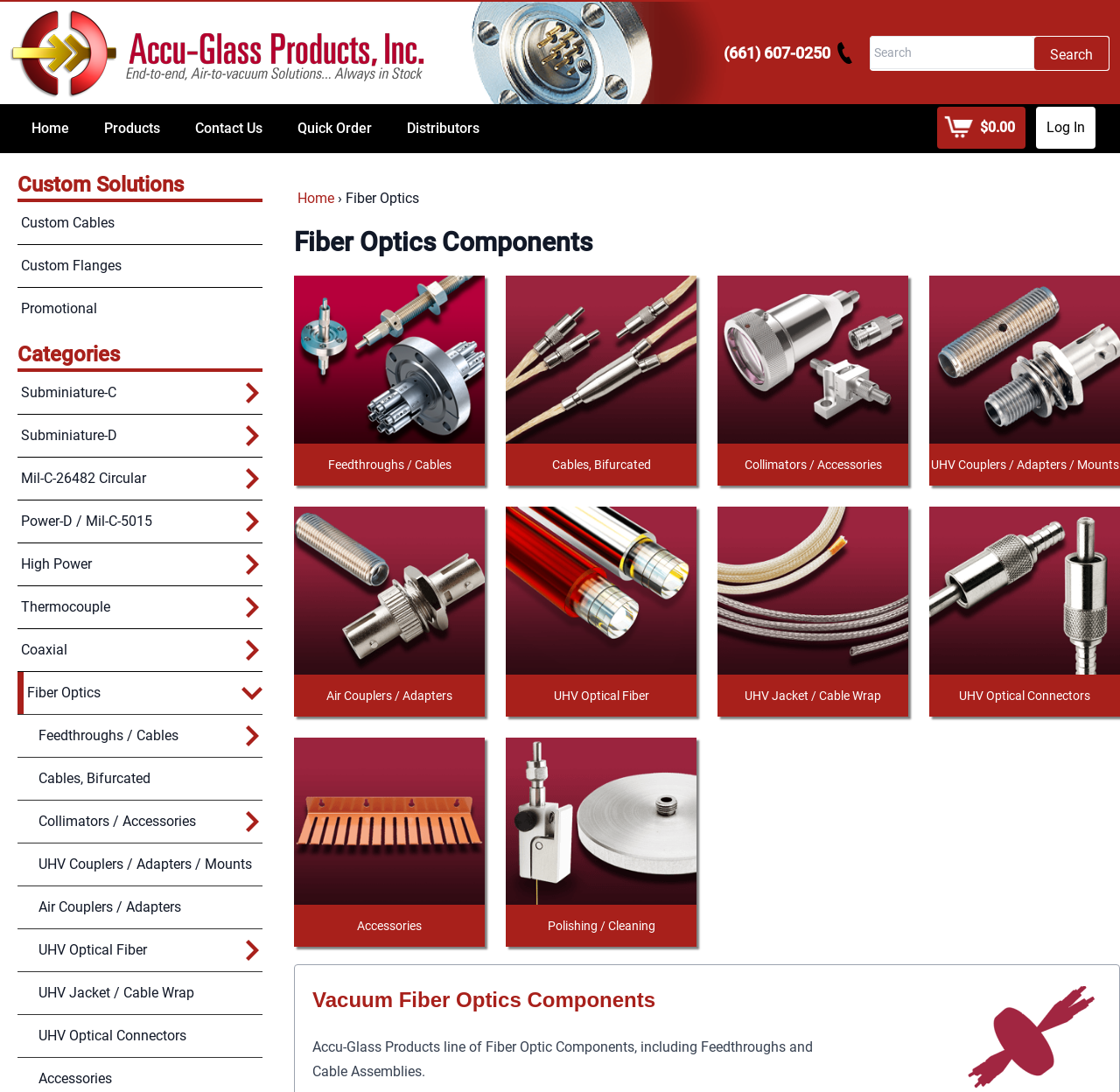What is the name of the link that allows users to log in?
Please craft a detailed and exhaustive response to the question.

The 'Log In' link is located at the top right corner of the webpage, next to the search box. It allows users to log in to their accounts.